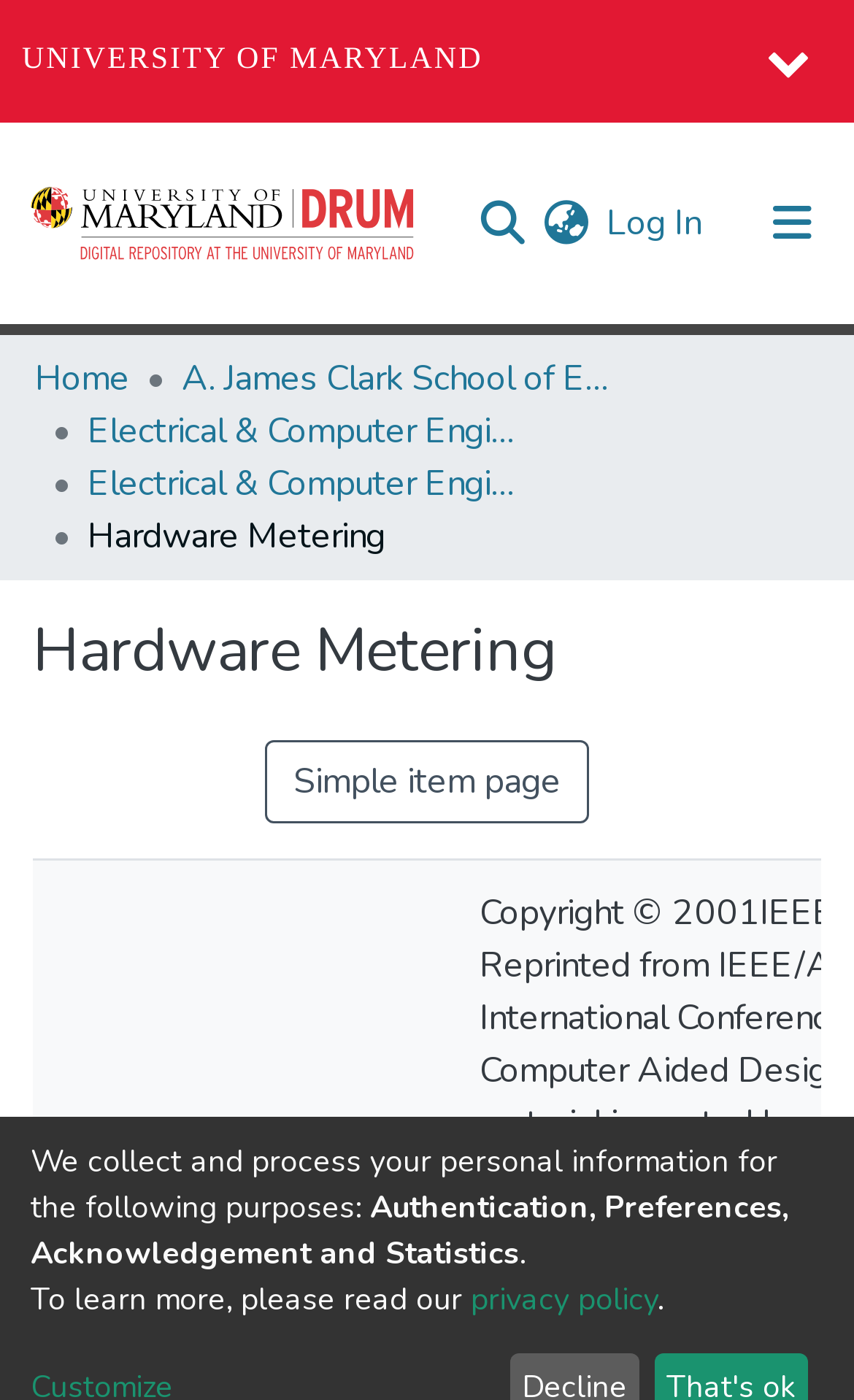Please locate the bounding box coordinates of the element's region that needs to be clicked to follow the instruction: "Search for something". The bounding box coordinates should be provided as four float numbers between 0 and 1, i.e., [left, top, right, bottom].

[0.544, 0.128, 0.621, 0.188]